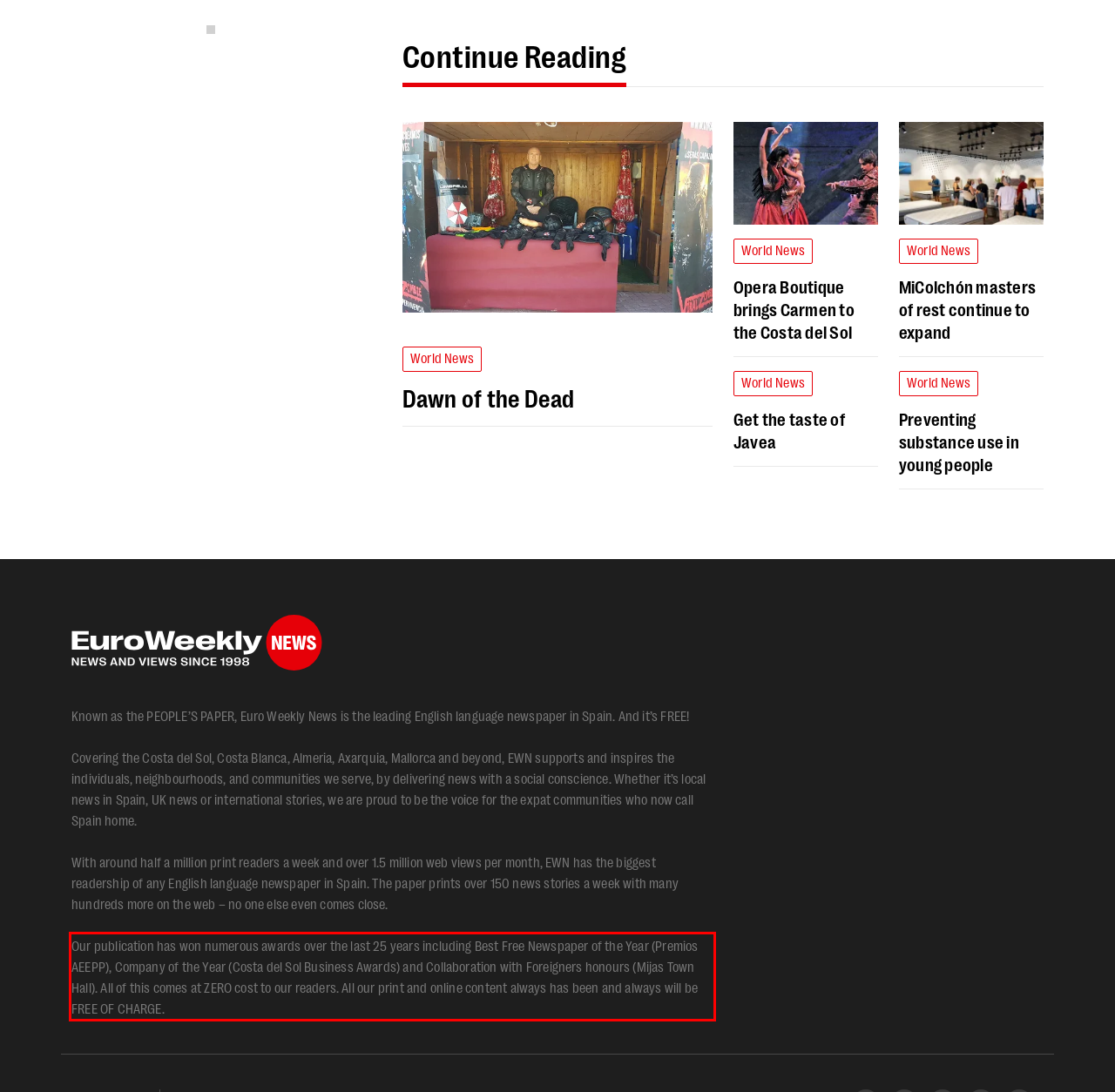Please extract the text content within the red bounding box on the webpage screenshot using OCR.

Our publication has won numerous awards over the last 25 years including Best Free Newspaper of the Year (Premios AEEPP), Company of the Year (Costa del Sol Business Awards) and Collaboration with Foreigners honours (Mijas Town Hall). All of this comes at ZERO cost to our readers. All our print and online content always has been and always will be FREE OF CHARGE.